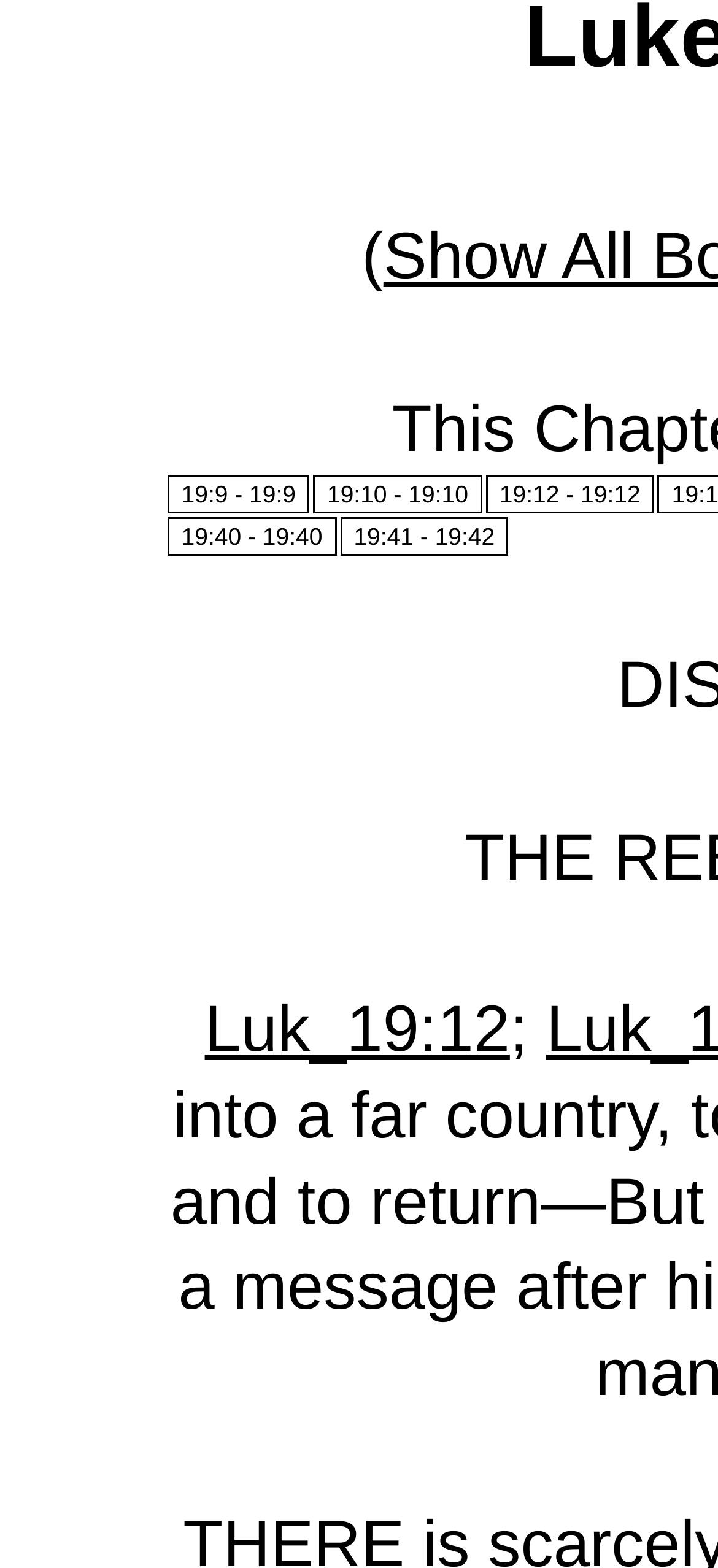Identify the bounding box coordinates for the UI element described as: "19:12 - 19:12". The coordinates should be provided as four floats between 0 and 1: [left, top, right, bottom].

[0.676, 0.302, 0.911, 0.327]